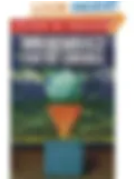Explain the image in a detailed and descriptive way.

The image showcases the cover of a mathematics book authored by Professor Peter Higgins, known for his efforts to make math more accessible and engaging. The cover design features a striking visual that captures the essence of mathematical concepts in a creative way, likely reflecting themes of exploration and understanding in mathematics. The book appears to be part of a series aimed at demystifying math and illustrating its relevance in everyday life. This title joins Higgins's acclaimed collection, which has garnered attention for both its informative content and engaging presentation. His work encourages readers to discover the beauty of mathematics and often involves interactive elements, such as puzzles, to further stimulate interest and comprehension.